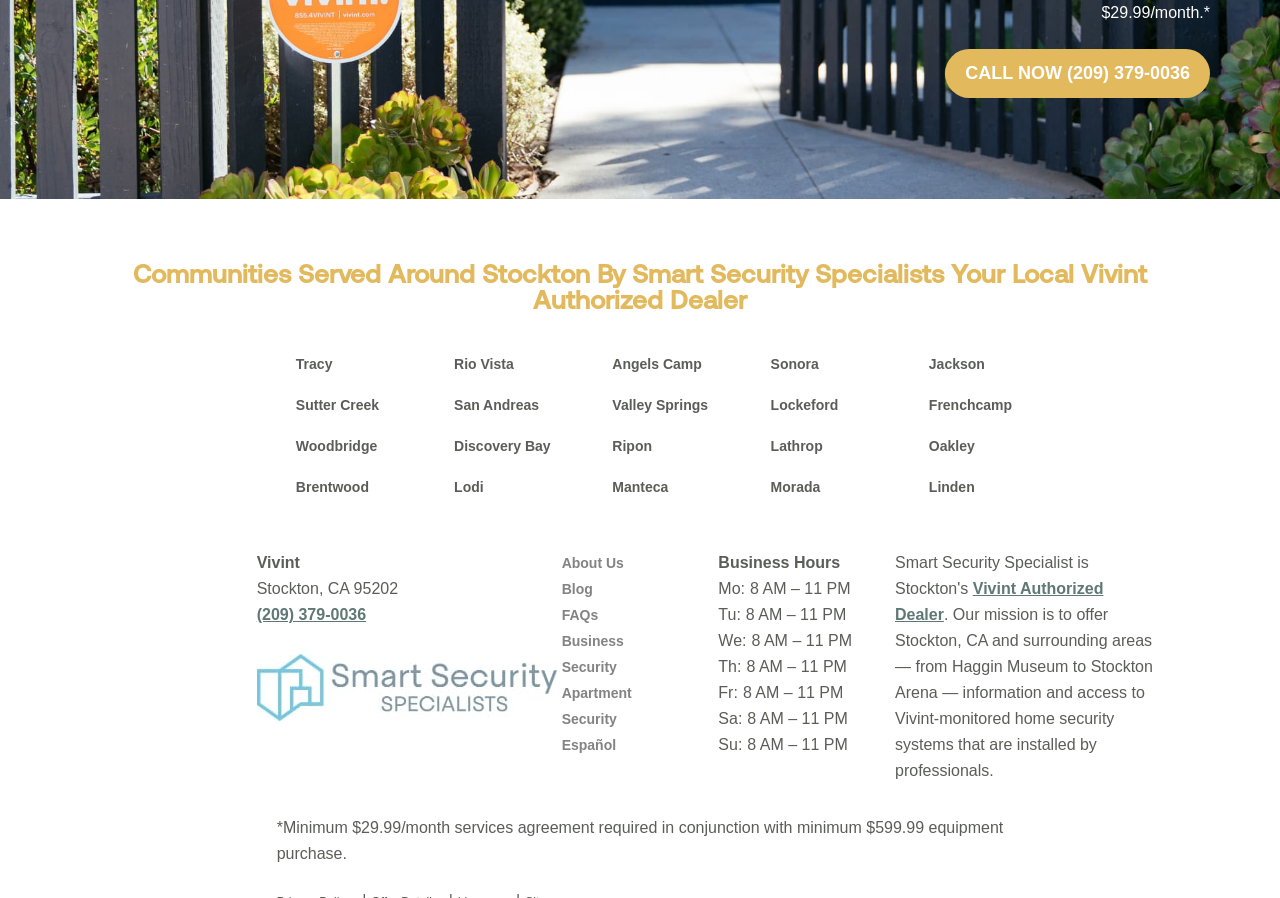Please specify the coordinates of the bounding box for the element that should be clicked to carry out this instruction: "Contact Vivint Authorized Dealer". The coordinates must be four float numbers between 0 and 1, formatted as [left, top, right, bottom].

[0.699, 0.646, 0.862, 0.694]